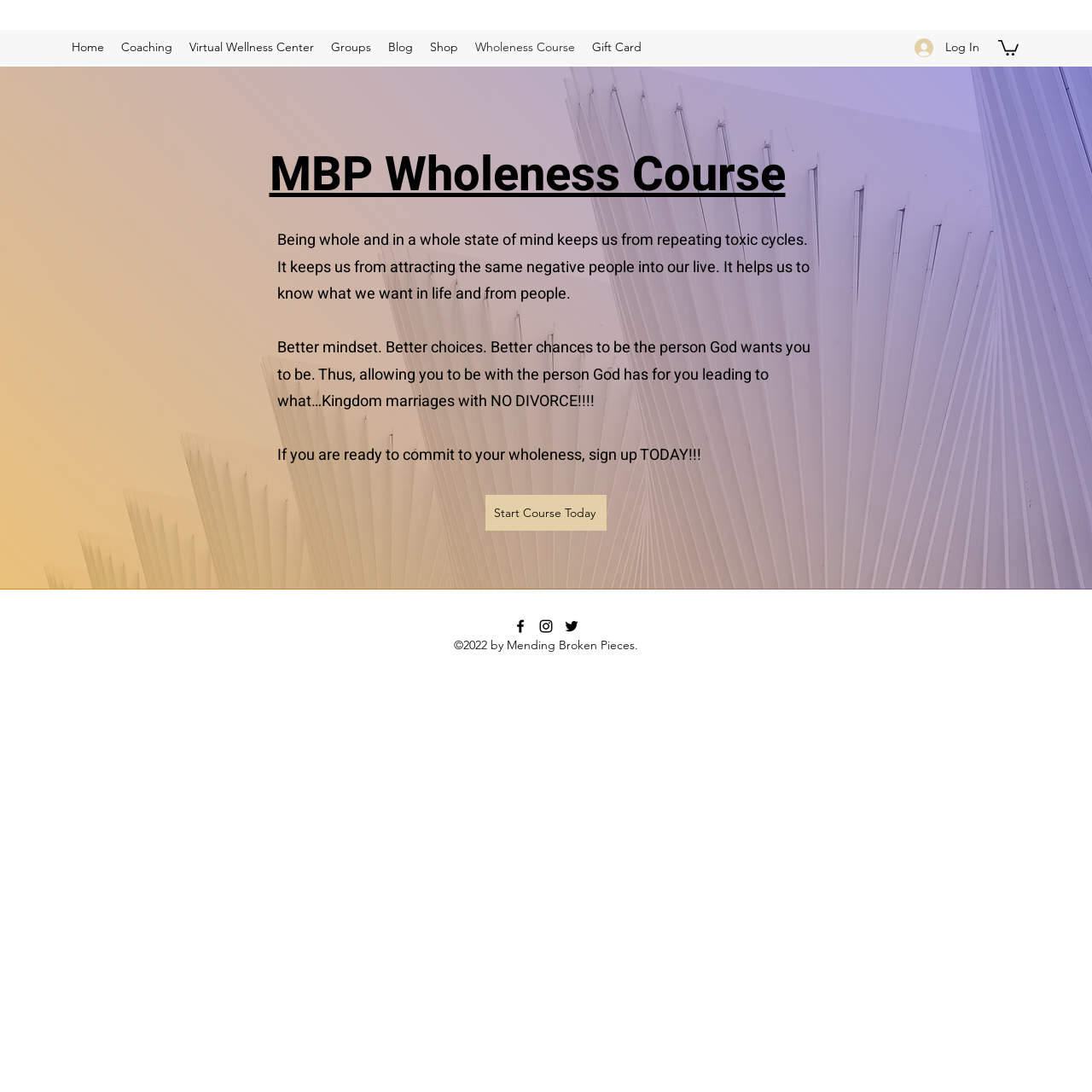Please give the bounding box coordinates of the area that should be clicked to fulfill the following instruction: "Click on the 'Home' link". The coordinates should be in the format of four float numbers from 0 to 1, i.e., [left, top, right, bottom].

[0.058, 0.031, 0.103, 0.055]